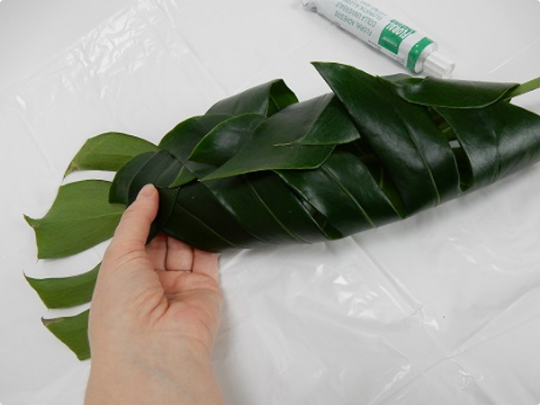How many hands are visible in the image?
Refer to the image and respond with a one-word or short-phrase answer.

one